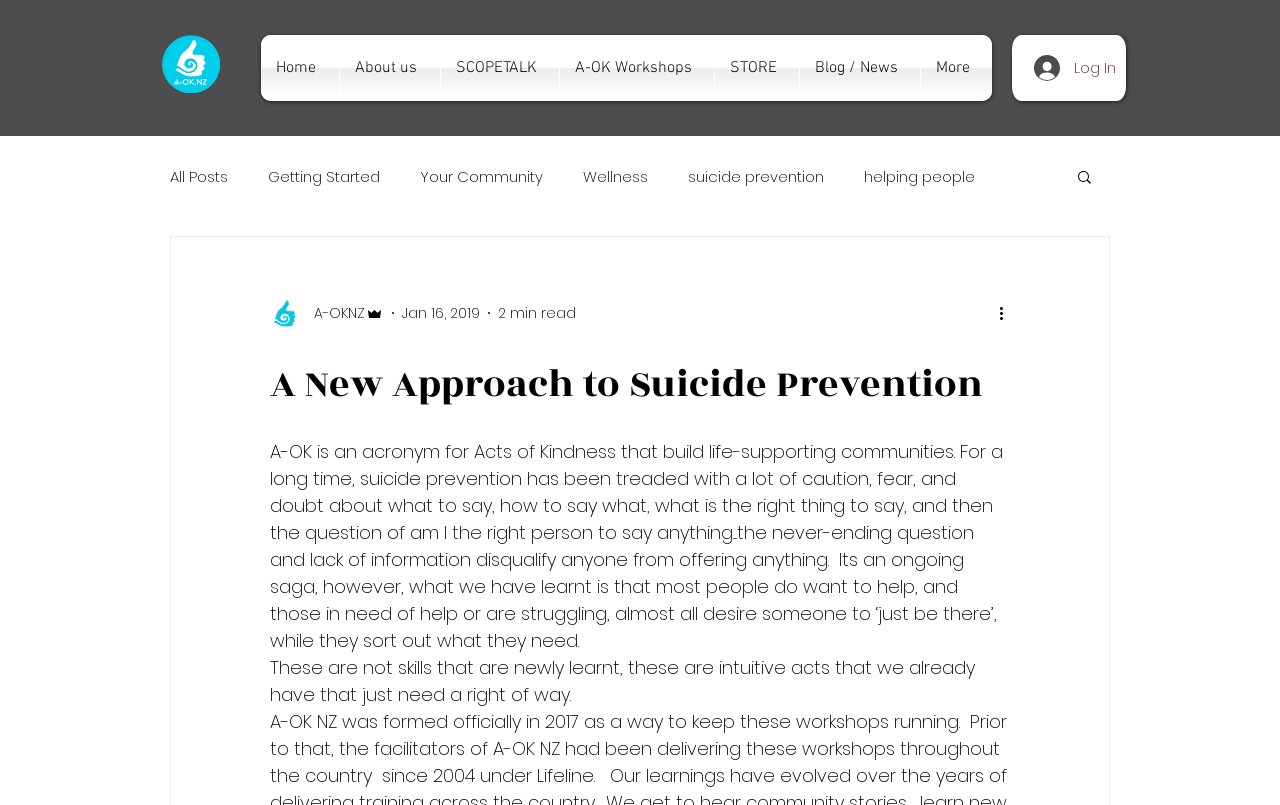What is the text of the first paragraph?
Answer briefly with a single word or phrase based on the image.

A-OK is an acronym...